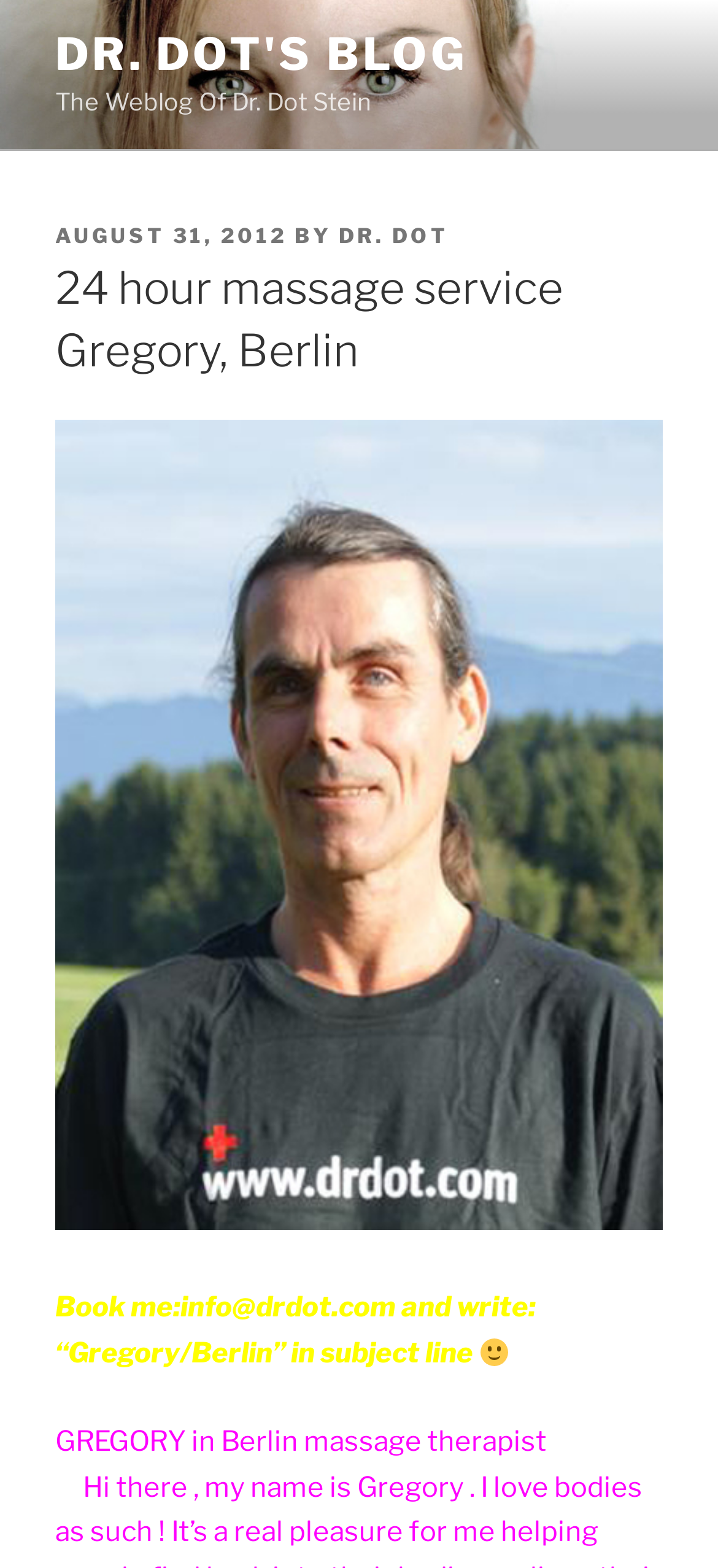Respond to the question with just a single word or phrase: 
How can you book a massage with Gregory?

info@drdot.com